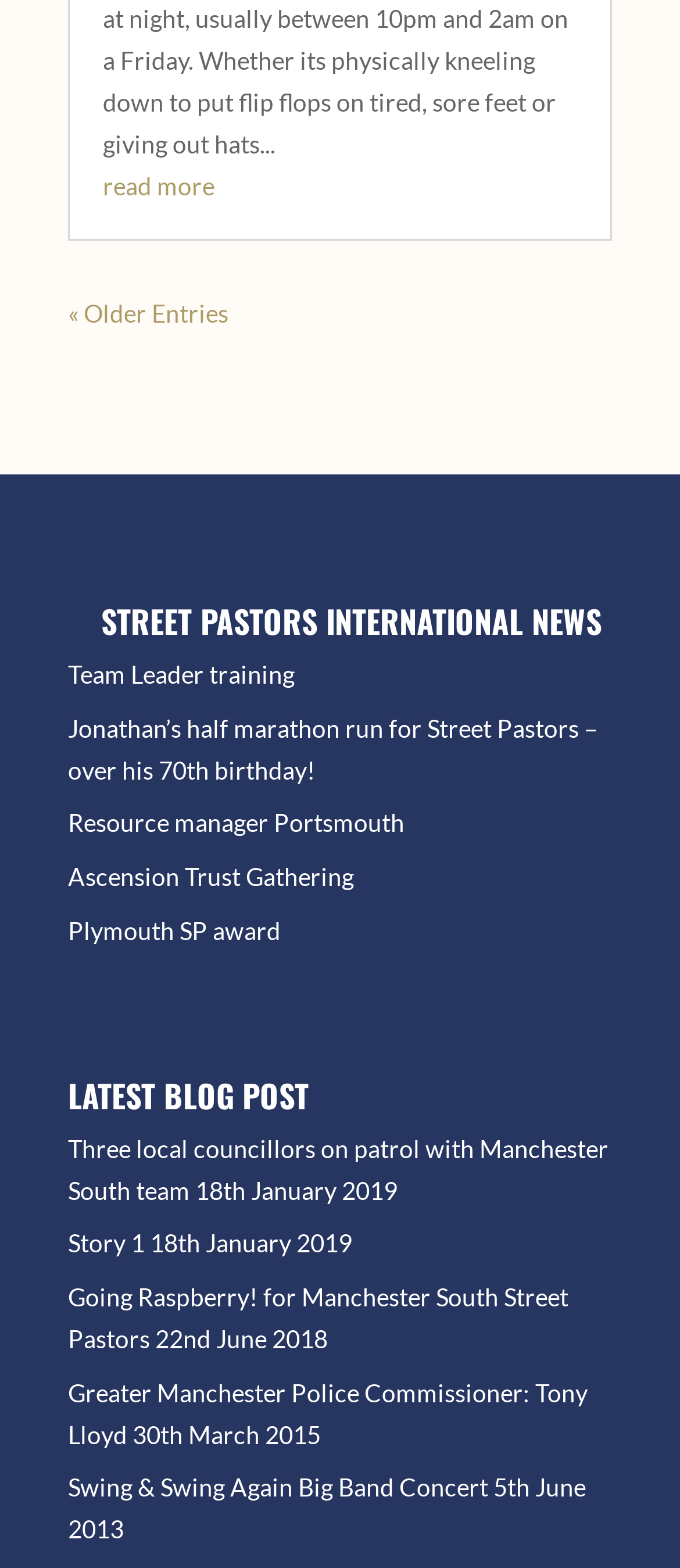Determine the bounding box for the HTML element described here: "Ascension Trust Gathering". The coordinates should be given as [left, top, right, bottom] with each number being a float between 0 and 1.

[0.1, 0.55, 0.521, 0.569]